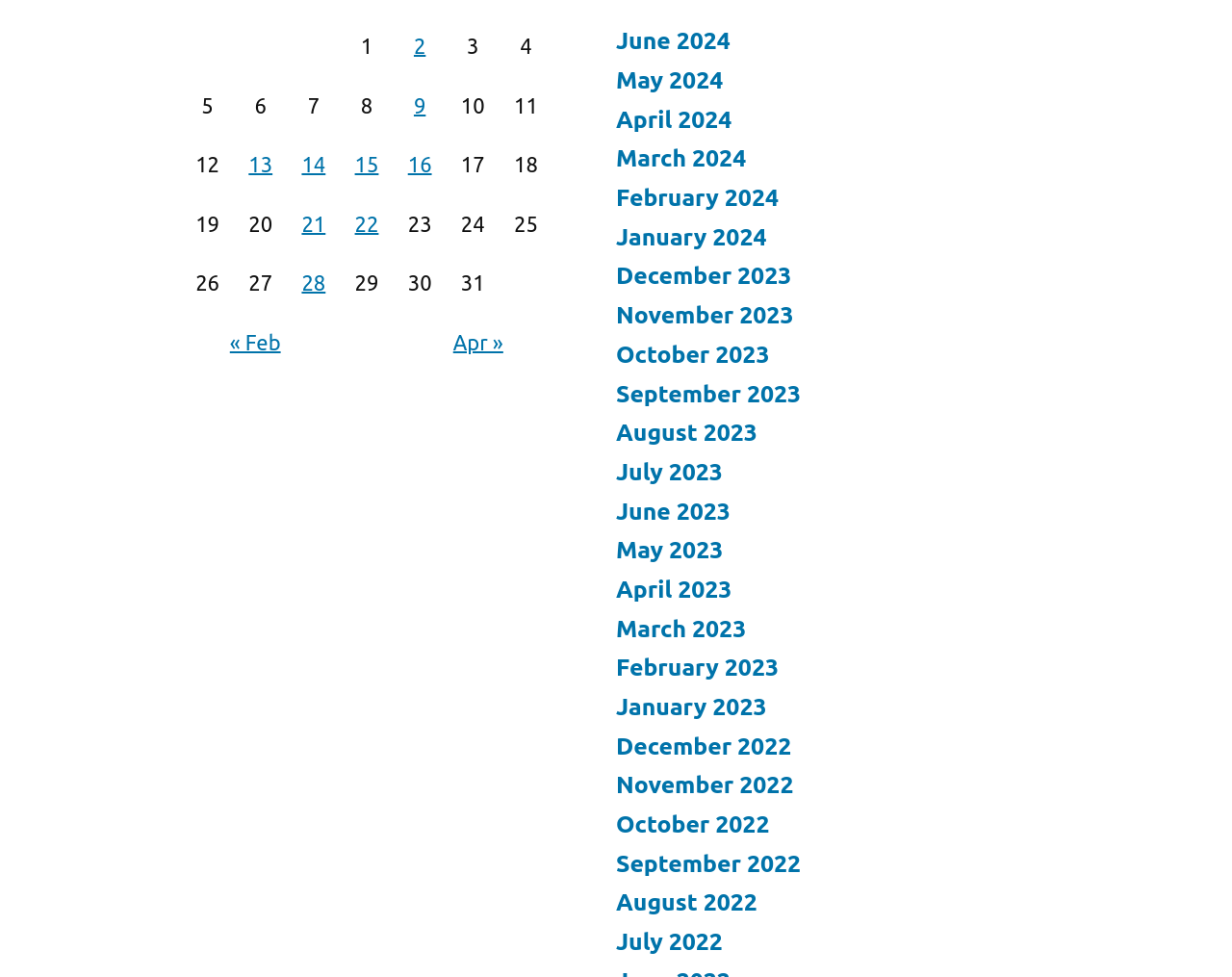Given the description "August 2023", determine the bounding box of the corresponding UI element.

[0.5, 0.429, 0.615, 0.456]